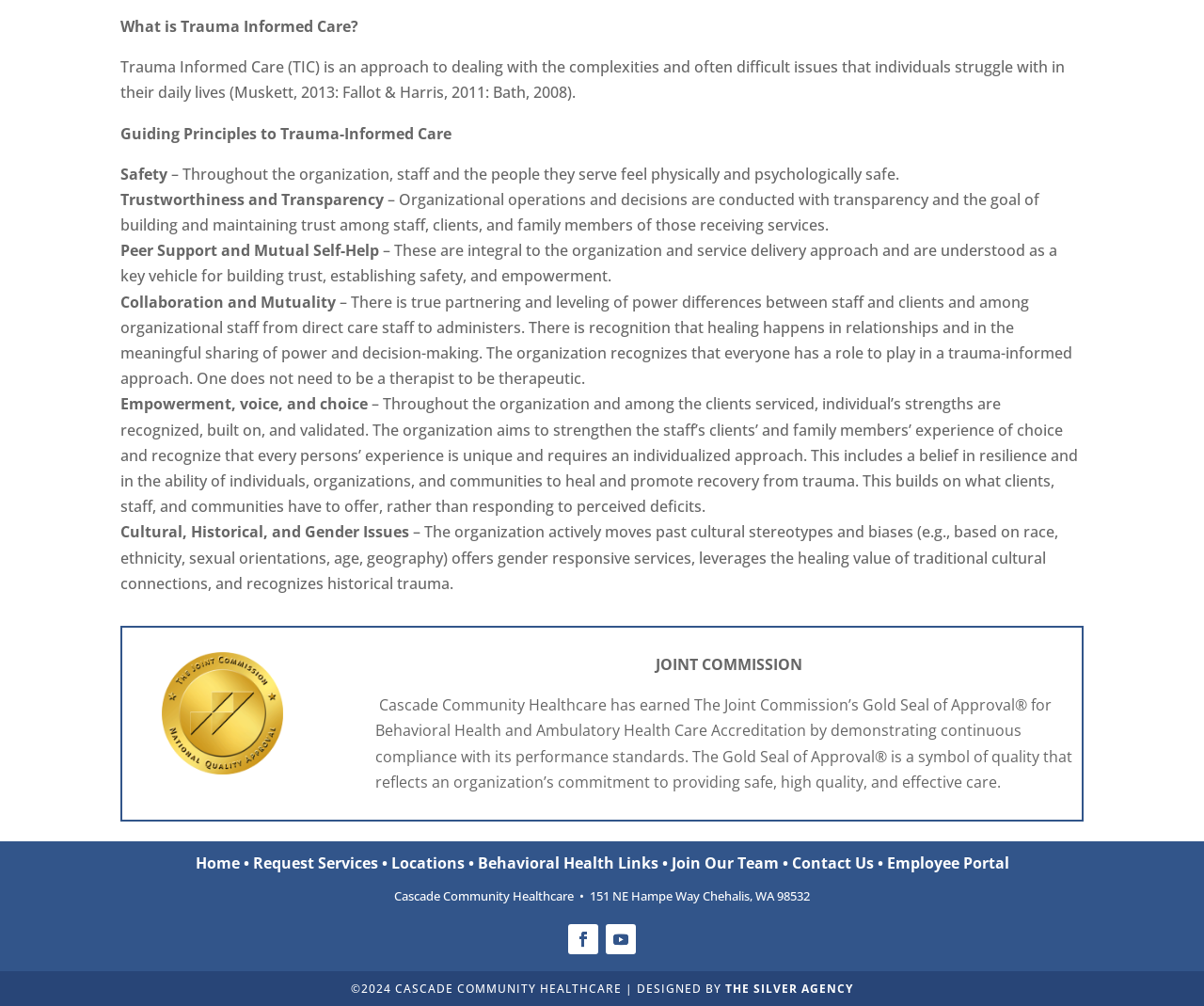Identify the bounding box coordinates of the specific part of the webpage to click to complete this instruction: "View Behavioral Health Links".

[0.393, 0.847, 0.554, 0.868]